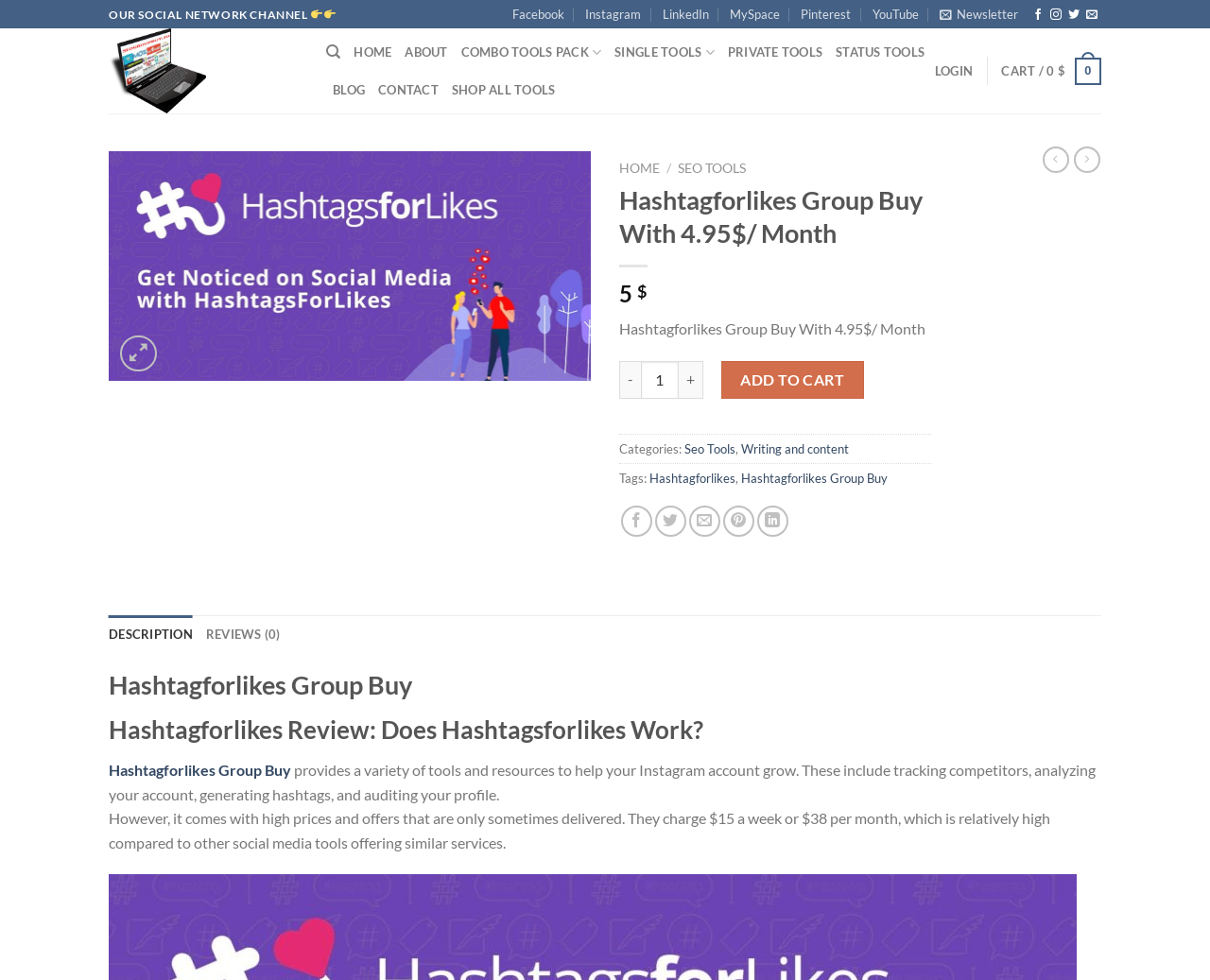Elaborate on the different components and information displayed on the webpage.

This webpage is about Hashtagforlikes Group Buy, a service that provides tools and resources to help Instagram account growth. At the top, there is a social network channel section with links to Facebook, Instagram, LinkedIn, MySpace, Pinterest, YouTube, and a newsletter. Below this section, there are links to follow the service on various social media platforms and to send an email.

On the left side, there is a menu with links to Seo Group Buy, Search, HOME, ABOUT, COMBO TOOLS PACK, SINGLE TOOLS, PRIVATE TOOLS, STATUS TOOLS, BLOG, CONTACT, SHOP ALL TOOLS, LOGIN, and CART. 

In the main content area, there is a heading that reads "Hashtagforlikes Group Buy With 4.95$/ Month". Below this, there is a section with a product quantity selector, an "ADD TO CART" button, and categories and tags related to the product. 

Further down, there are links to share the product on various social media platforms, including Facebook, Twitter, Email, Pinterest, and LinkedIn. 

The webpage also has a tab list with two tabs: DESCRIPTION and REVIEWS (0). The DESCRIPTION tab is selected by default and contains a heading, a review of Hashtagforlikes Group Buy, and a paragraph describing the service. The review mentions that the service provides tools and resources to help Instagram account growth, but comes with high prices and sometimes undelivered offers.